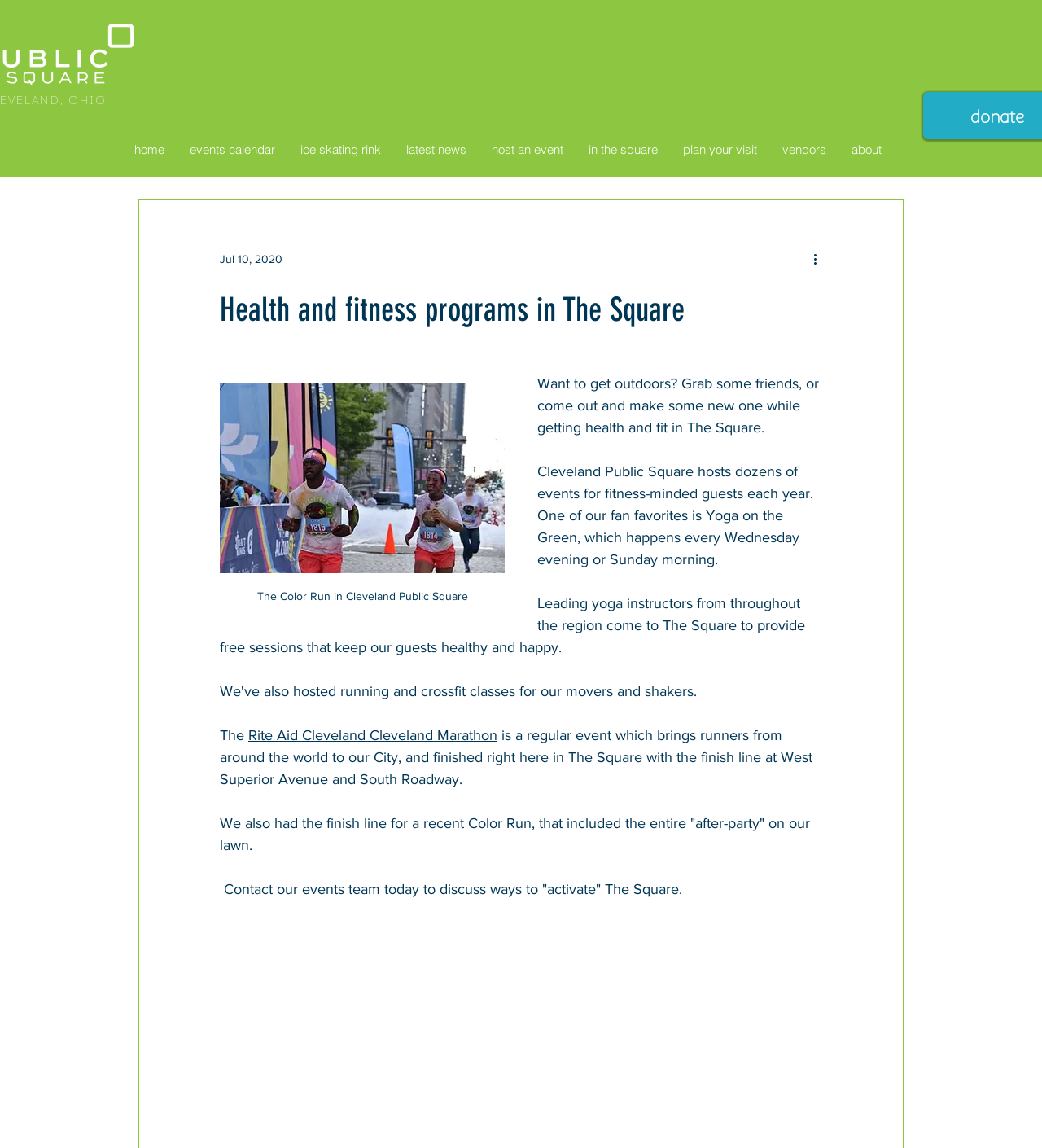Please provide the bounding box coordinates for the element that needs to be clicked to perform the following instruction: "register for The Color Run in Cleveland Public Square". The coordinates should be given as four float numbers between 0 and 1, i.e., [left, top, right, bottom].

[0.211, 0.333, 0.484, 0.539]